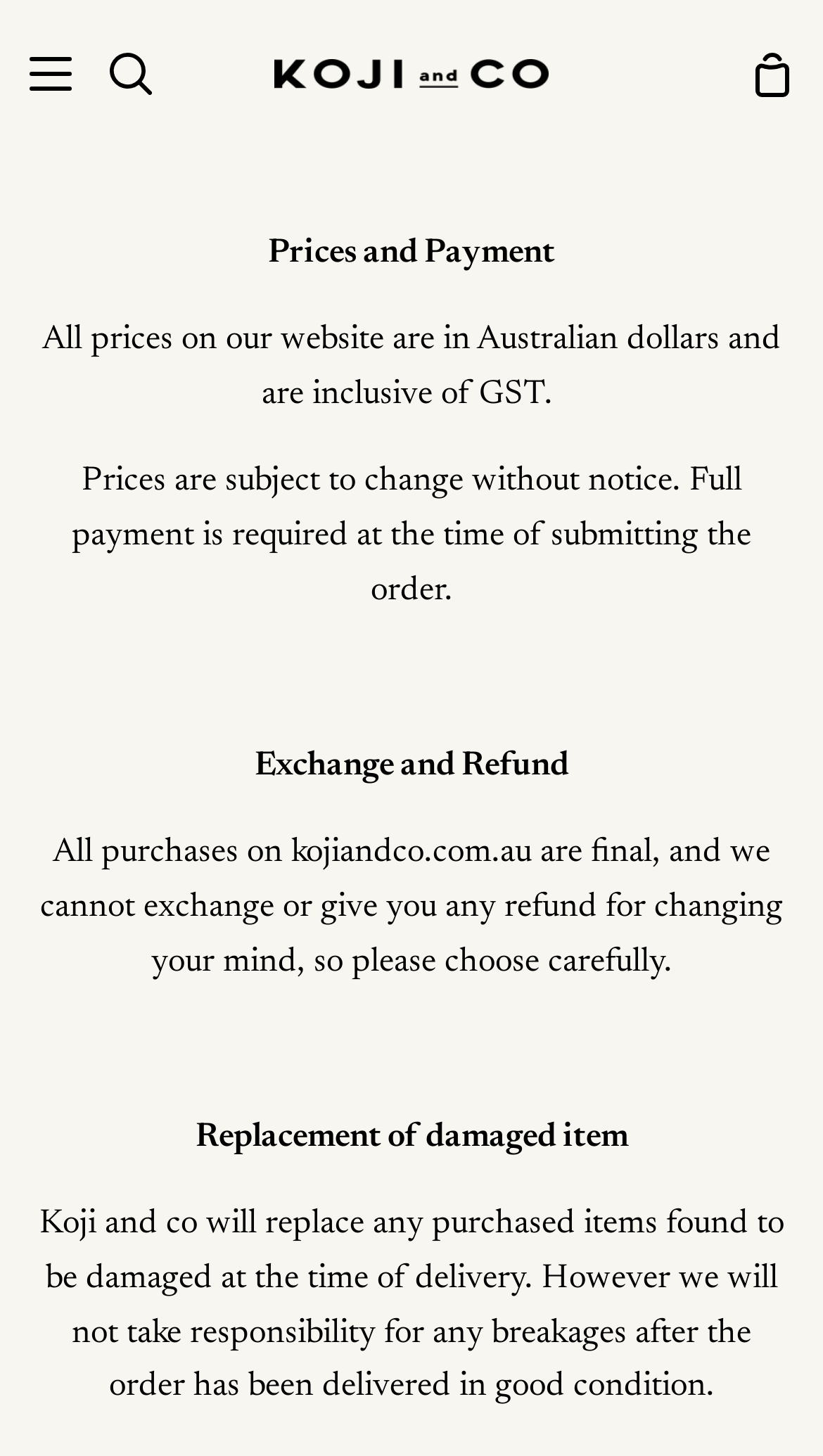What happens if an item is damaged during delivery?
Based on the visual content, answer with a single word or a brief phrase.

Replacement